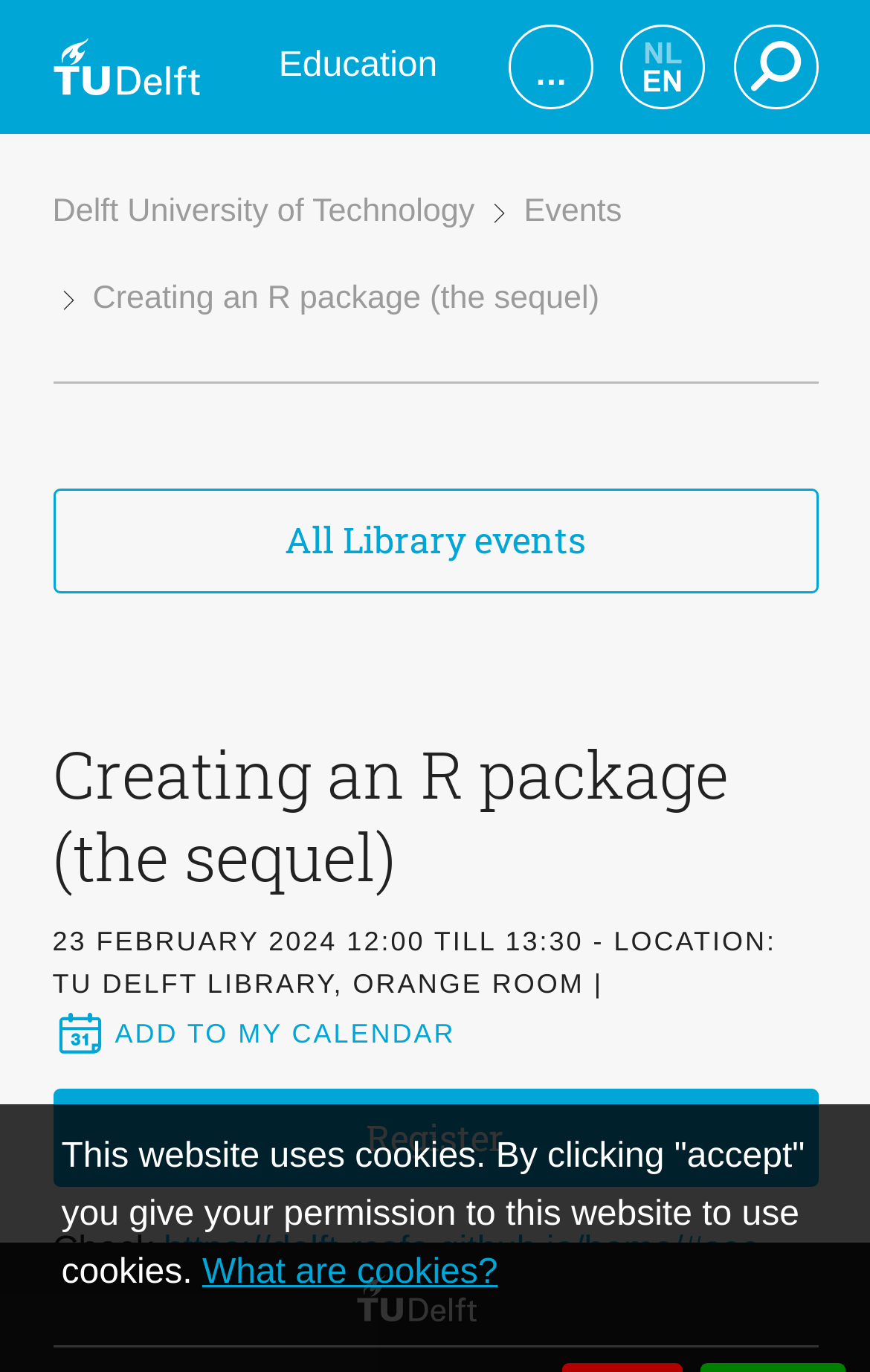What is the event location?
Provide a detailed and well-explained answer to the question.

I found the event location by looking at the StaticText element with the text '23 FEBRUARY 2024 12:00 TILL 13:30 - LOCATION: TU DELFT LIBRARY, ORANGE ROOM |' which provides the details of the event.